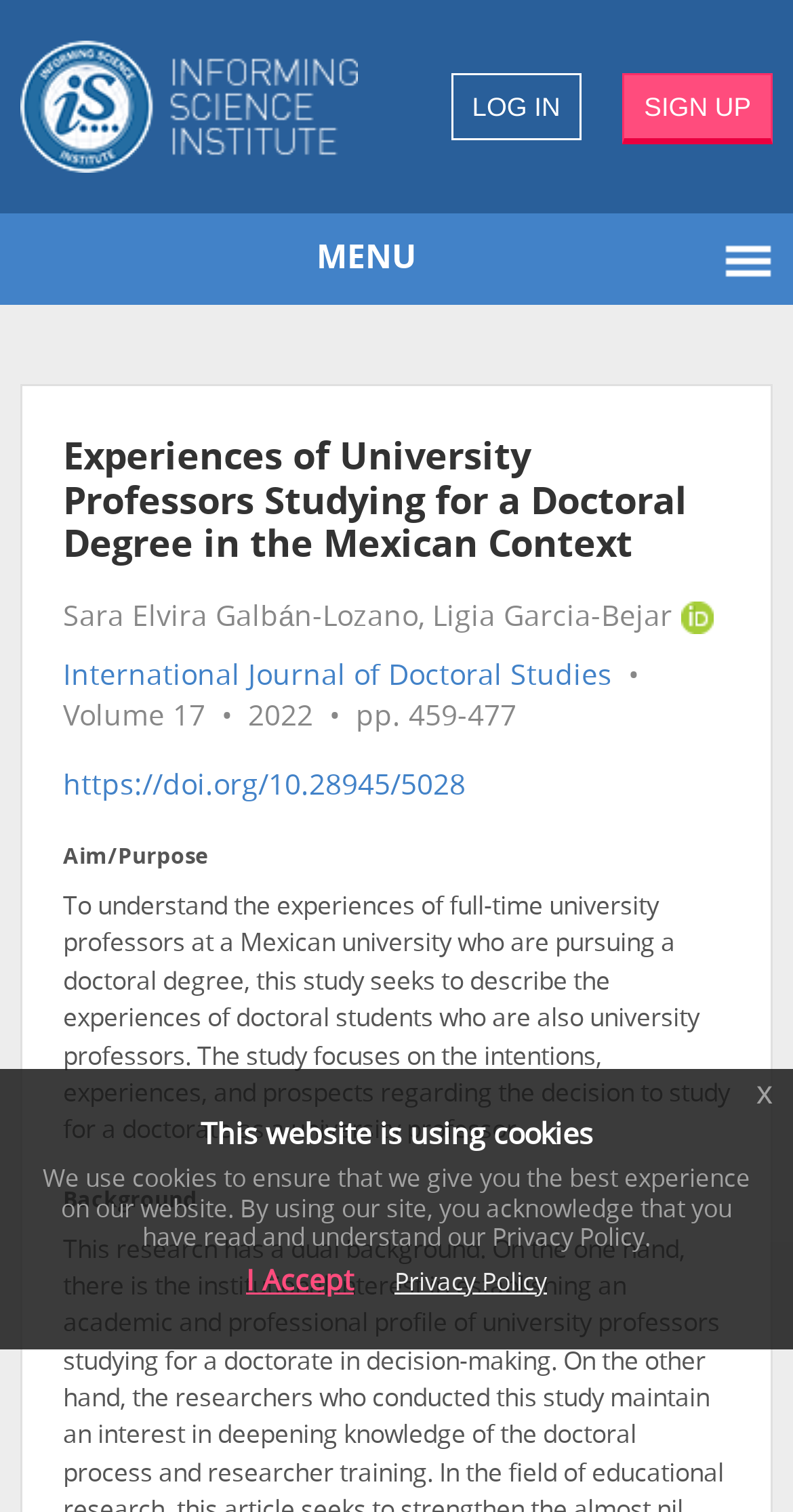What is the volume number of the journal?
Please ensure your answer is as detailed and informative as possible.

The volume number can be found in the section below the title, where it is written as 'Volume 17'.